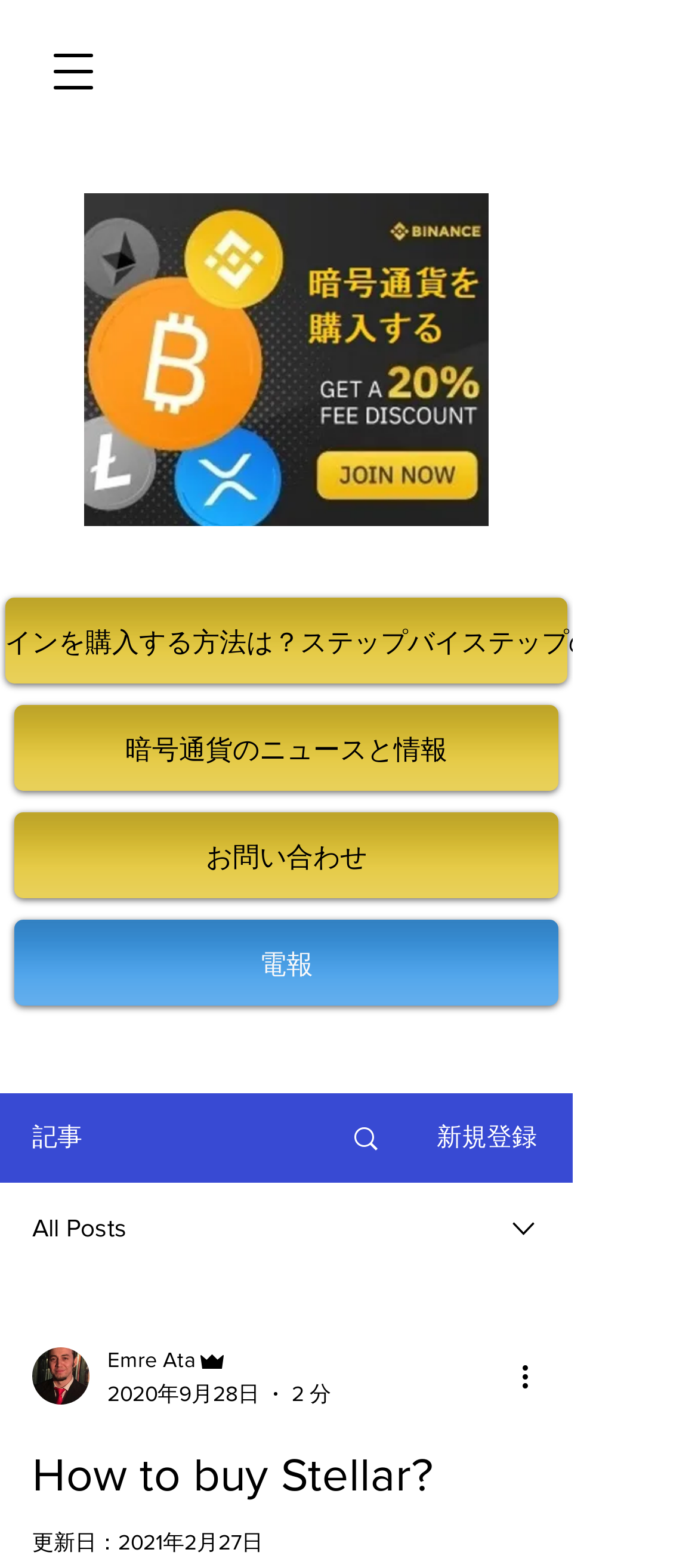Please give a succinct answer using a single word or phrase:
What is the first link on the webpage?

暗号通貨を購入する